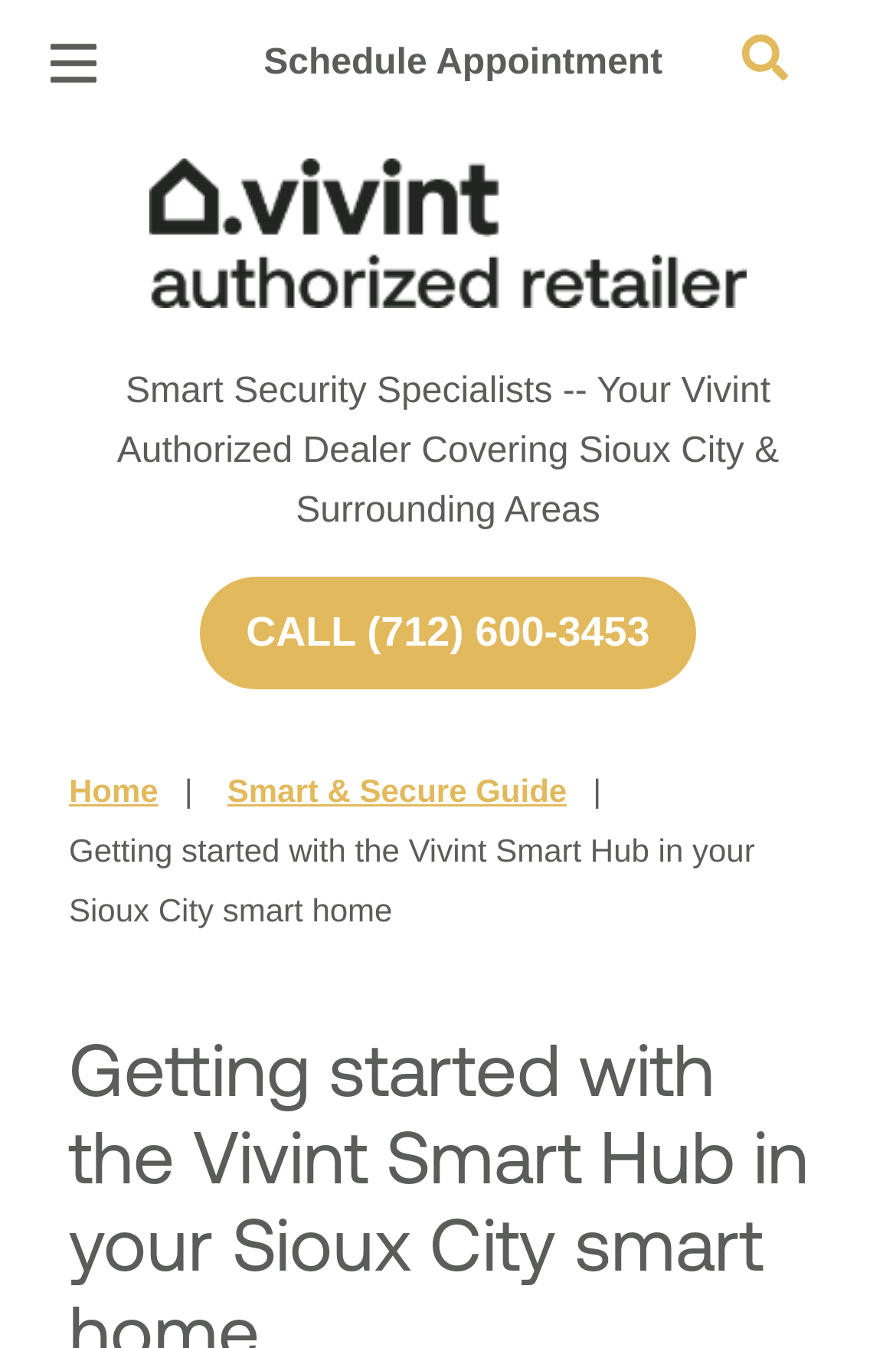How many links are there in the navigation breadcrumb?
Analyze the image and provide a thorough answer to the question.

I counted the number of links in the navigation breadcrumb by examining the list element with the content 'You are here:' and its child link elements. There are two link elements, one with the content 'Home' and another with the content 'Smart & Secure Guide'.